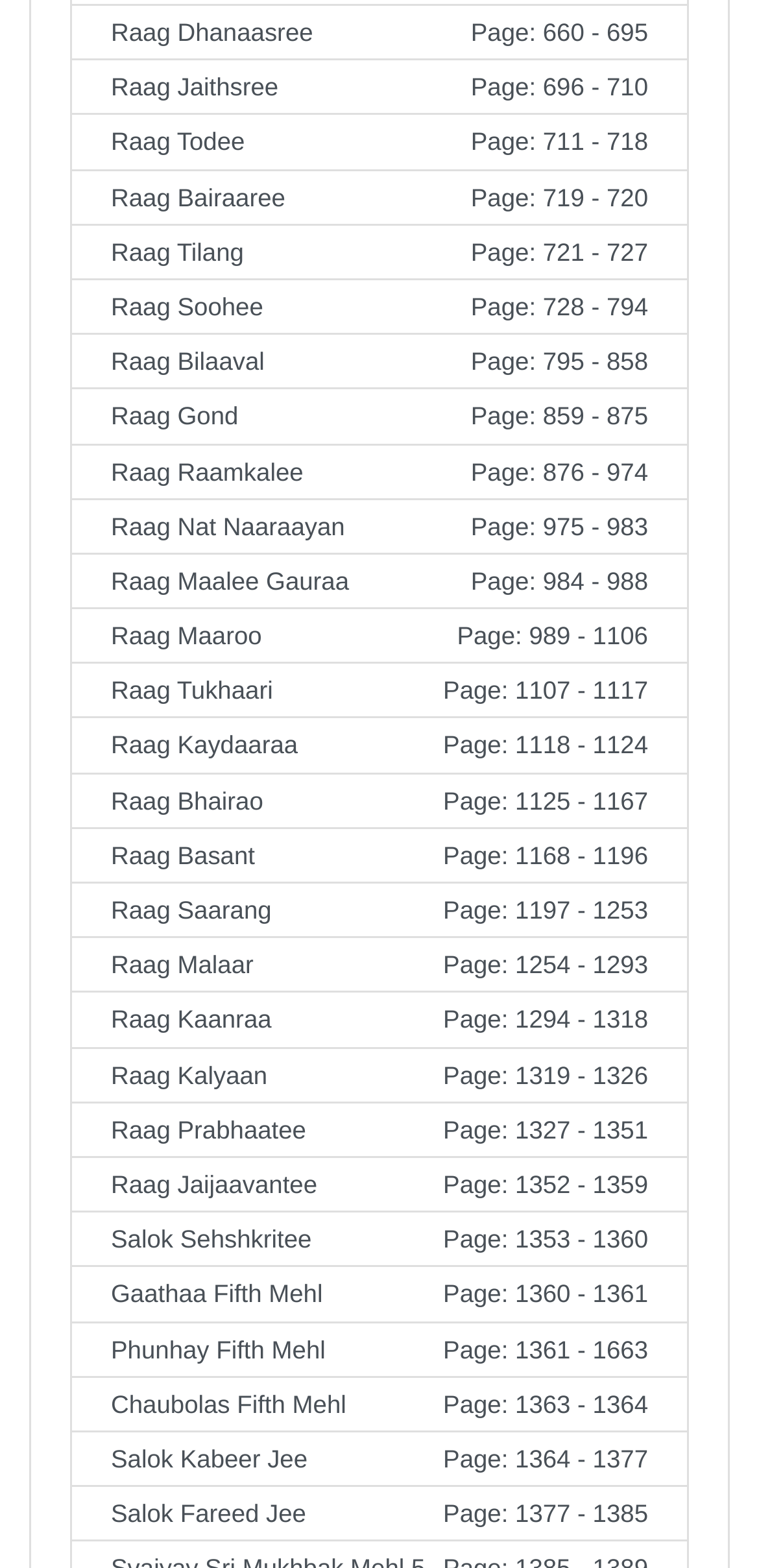Please mark the bounding box coordinates of the area that should be clicked to carry out the instruction: "go to Raag Jaithsree Page".

[0.092, 0.039, 0.908, 0.074]